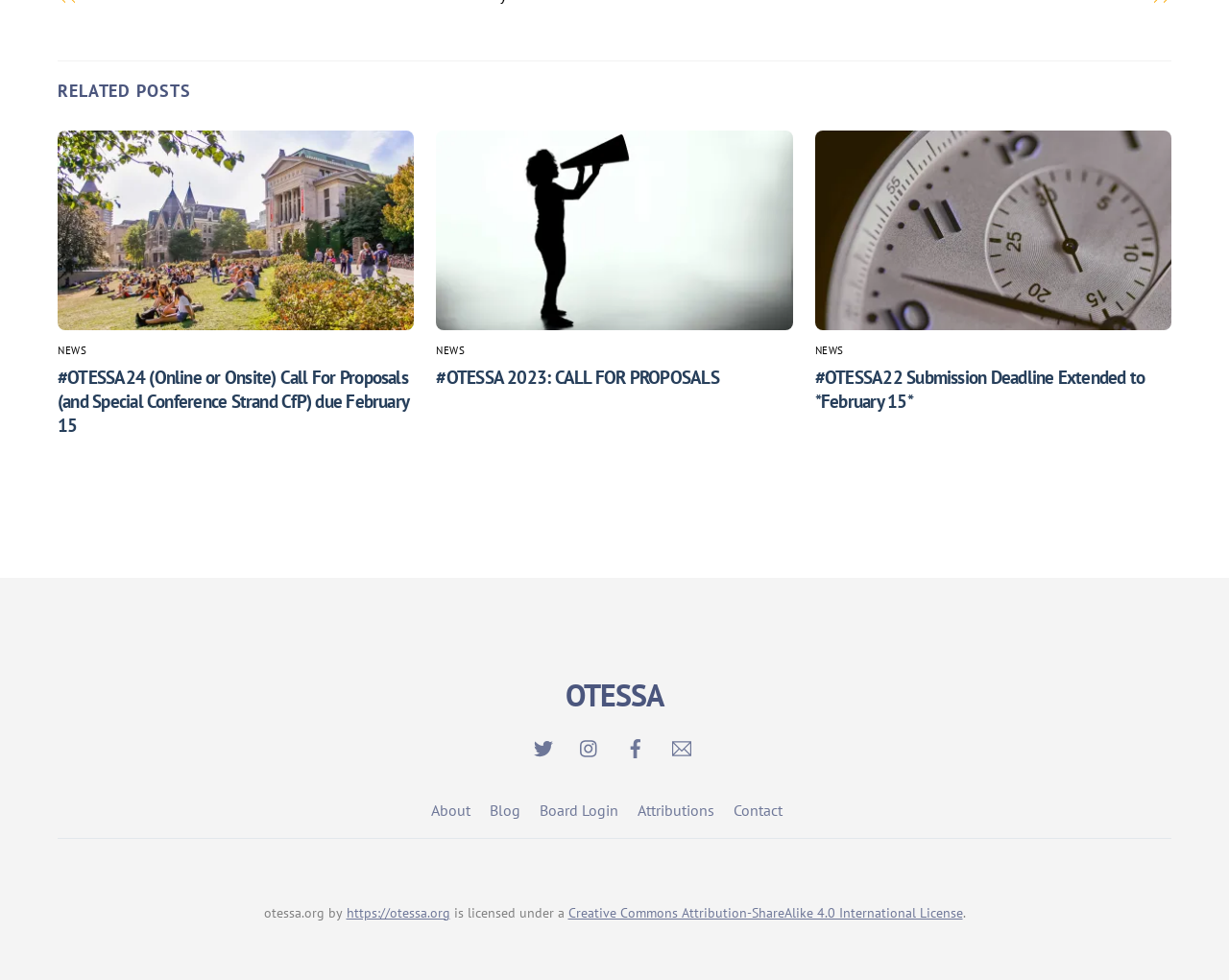Provide the bounding box coordinates for the UI element that is described by this text: "Board Login". The coordinates should be in the form of four float numbers between 0 and 1: [left, top, right, bottom].

[0.439, 0.817, 0.503, 0.837]